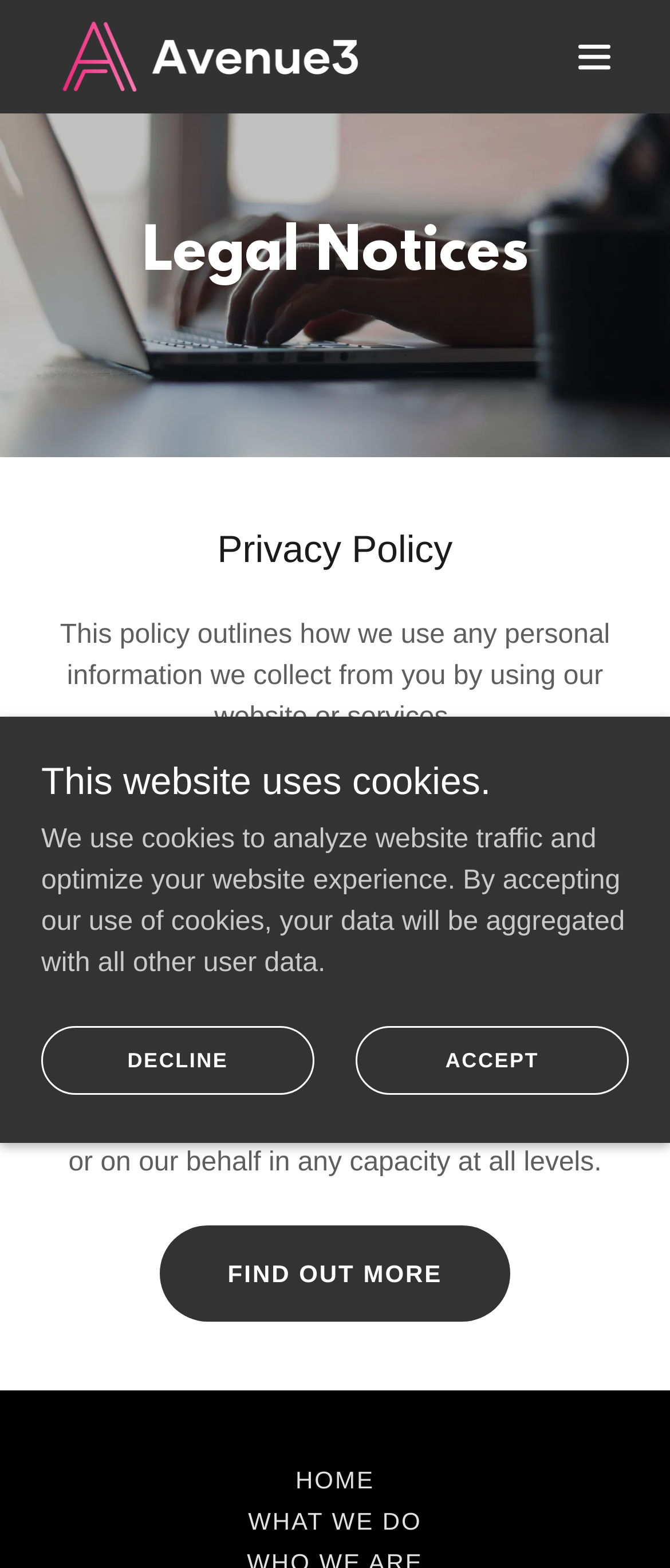Provide your answer to the question using just one word or phrase: How many sections are there on this page?

3